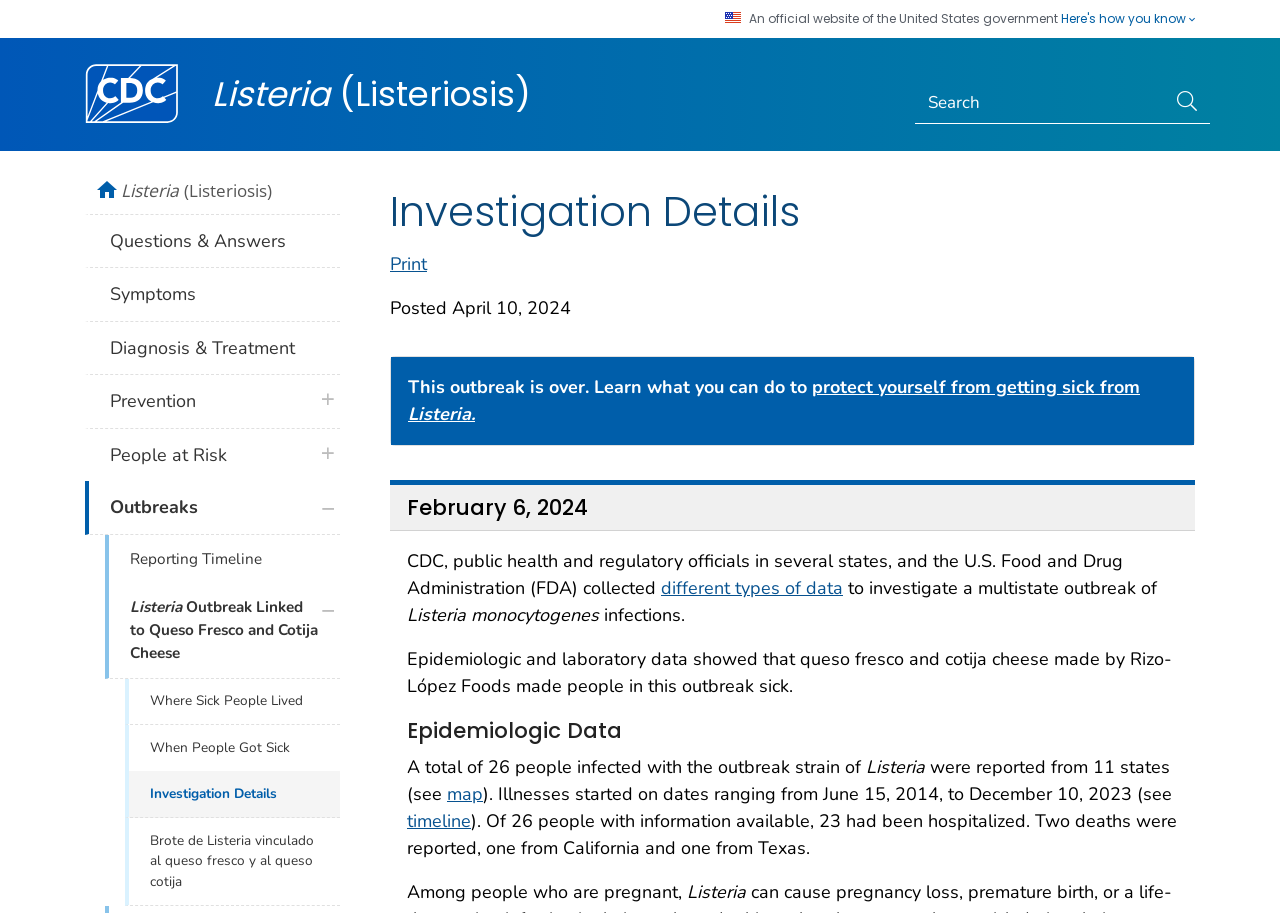Determine the bounding box coordinates of the region to click in order to accomplish the following instruction: "View the map of where sick people lived". Provide the coordinates as four float numbers between 0 and 1, specifically [left, top, right, bottom].

[0.349, 0.856, 0.377, 0.882]